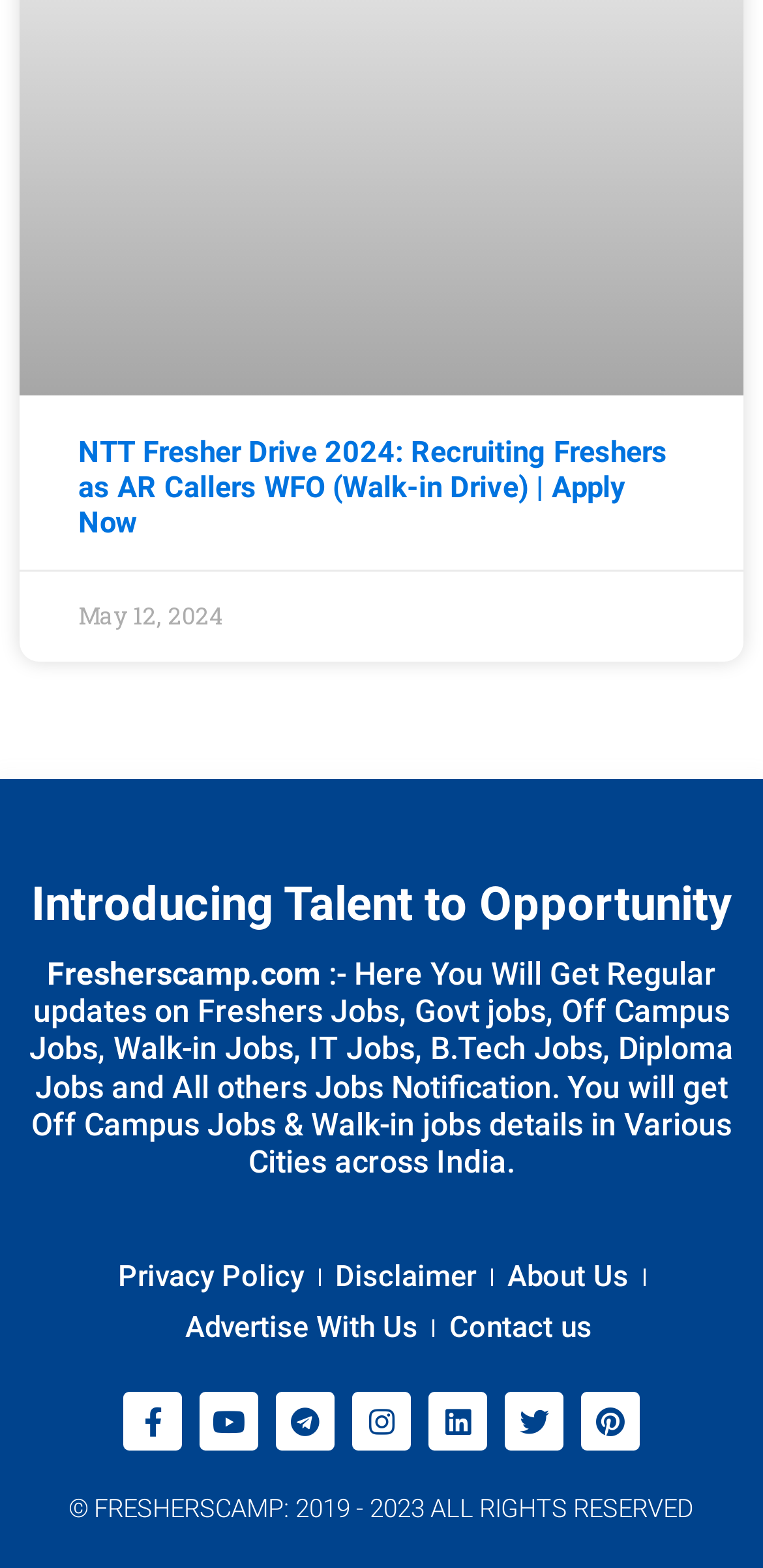Pinpoint the bounding box coordinates of the element you need to click to execute the following instruction: "Read about Fresherscamp". The bounding box should be represented by four float numbers between 0 and 1, in the format [left, top, right, bottom].

[0.038, 0.609, 0.962, 0.753]